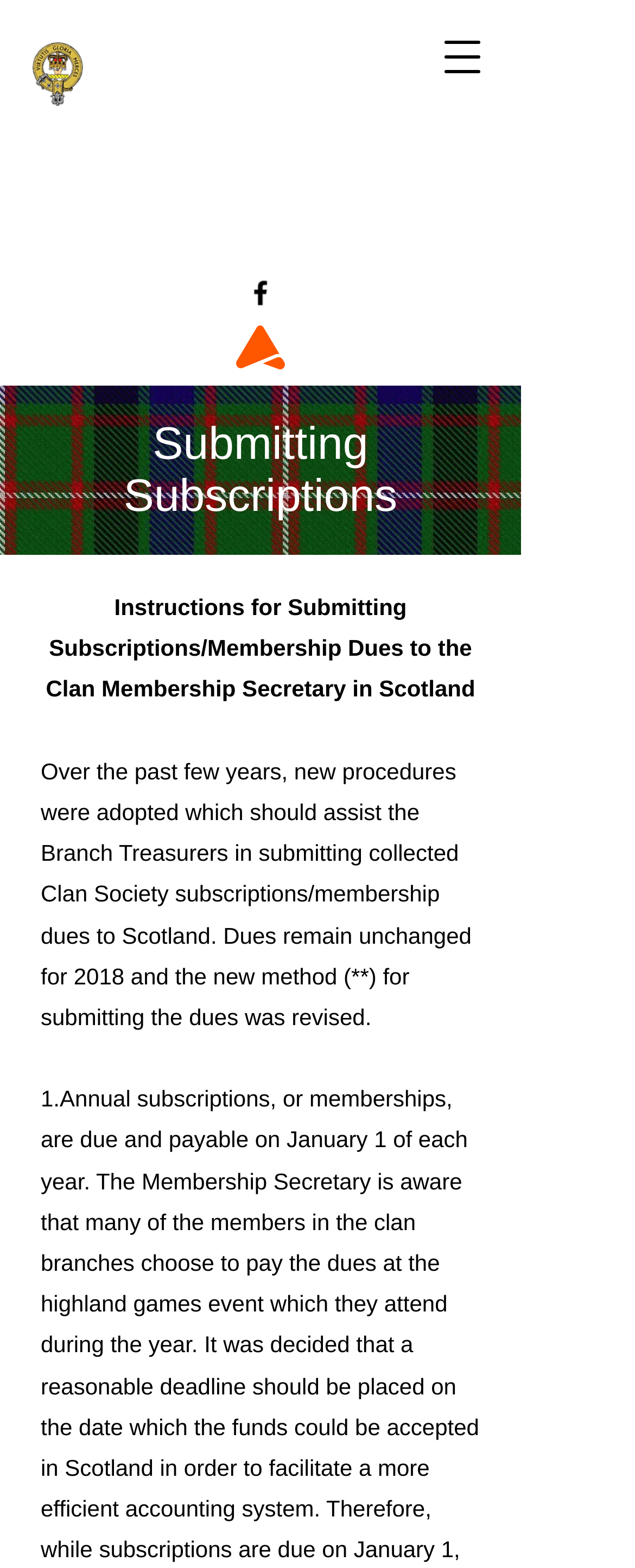What is the function of the button at the top right? Using the information from the screenshot, answer with a single word or phrase.

Open navigation menu